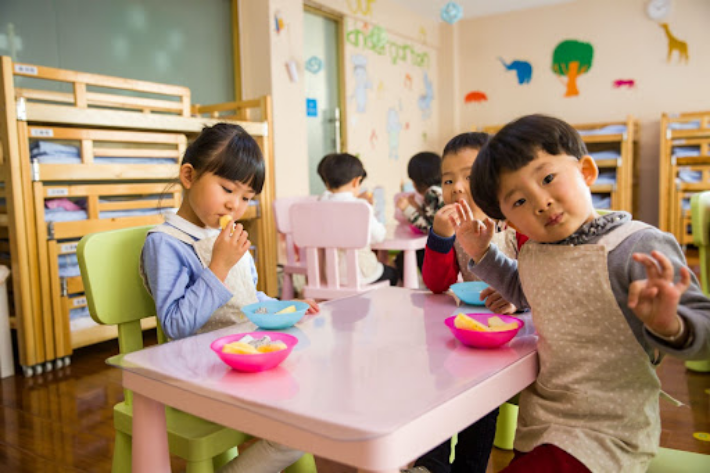Give a one-word or phrase response to the following question: How many children are in the scene?

three